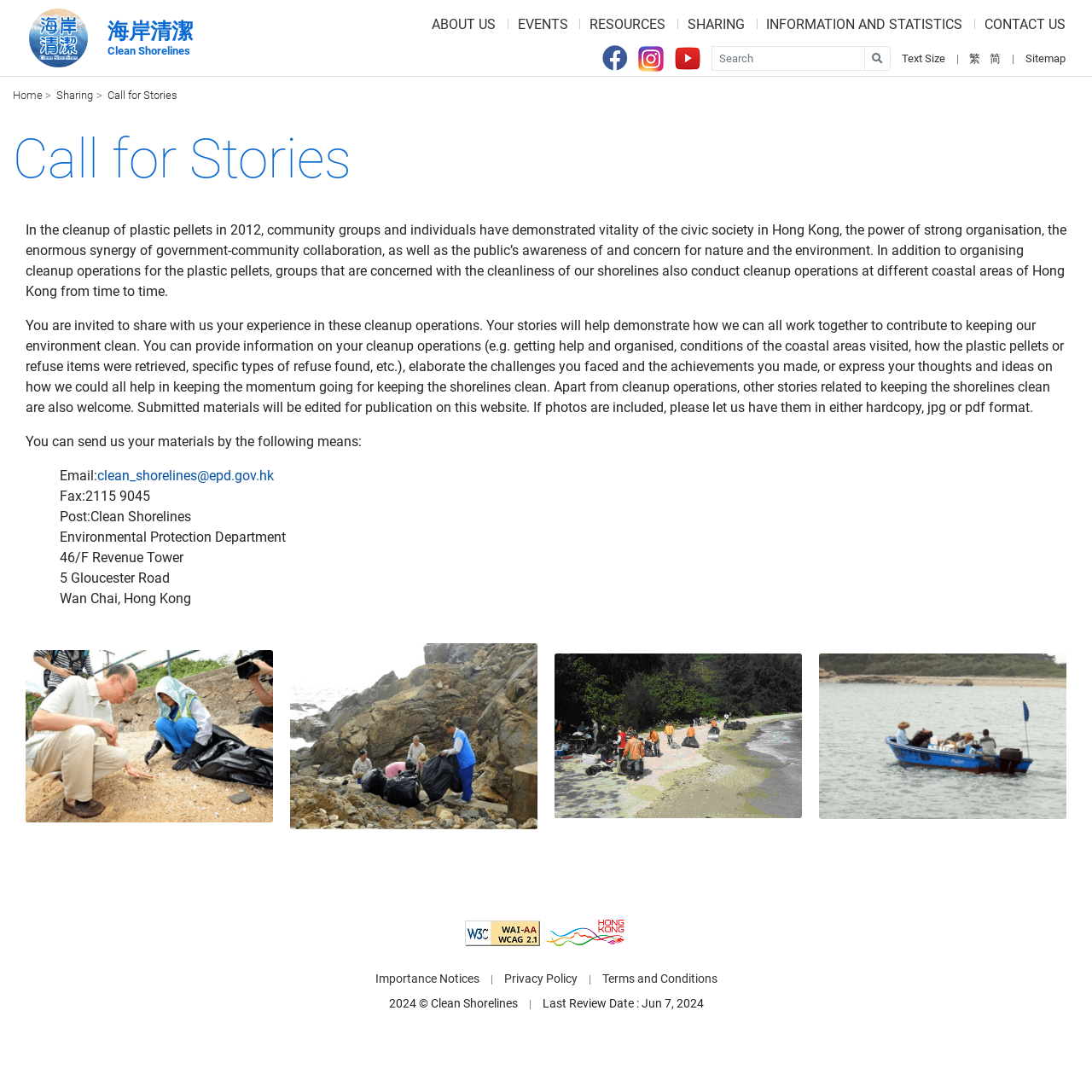What is the theme of the stories being shared?
Based on the image, answer the question in a detailed manner.

The webpage is focused on sharing stories related to keeping the shorelines clean, including cleanup operations, challenges faced, and achievements made. The stories can also include thoughts and ideas on how to maintain the momentum of keeping the shorelines clean.